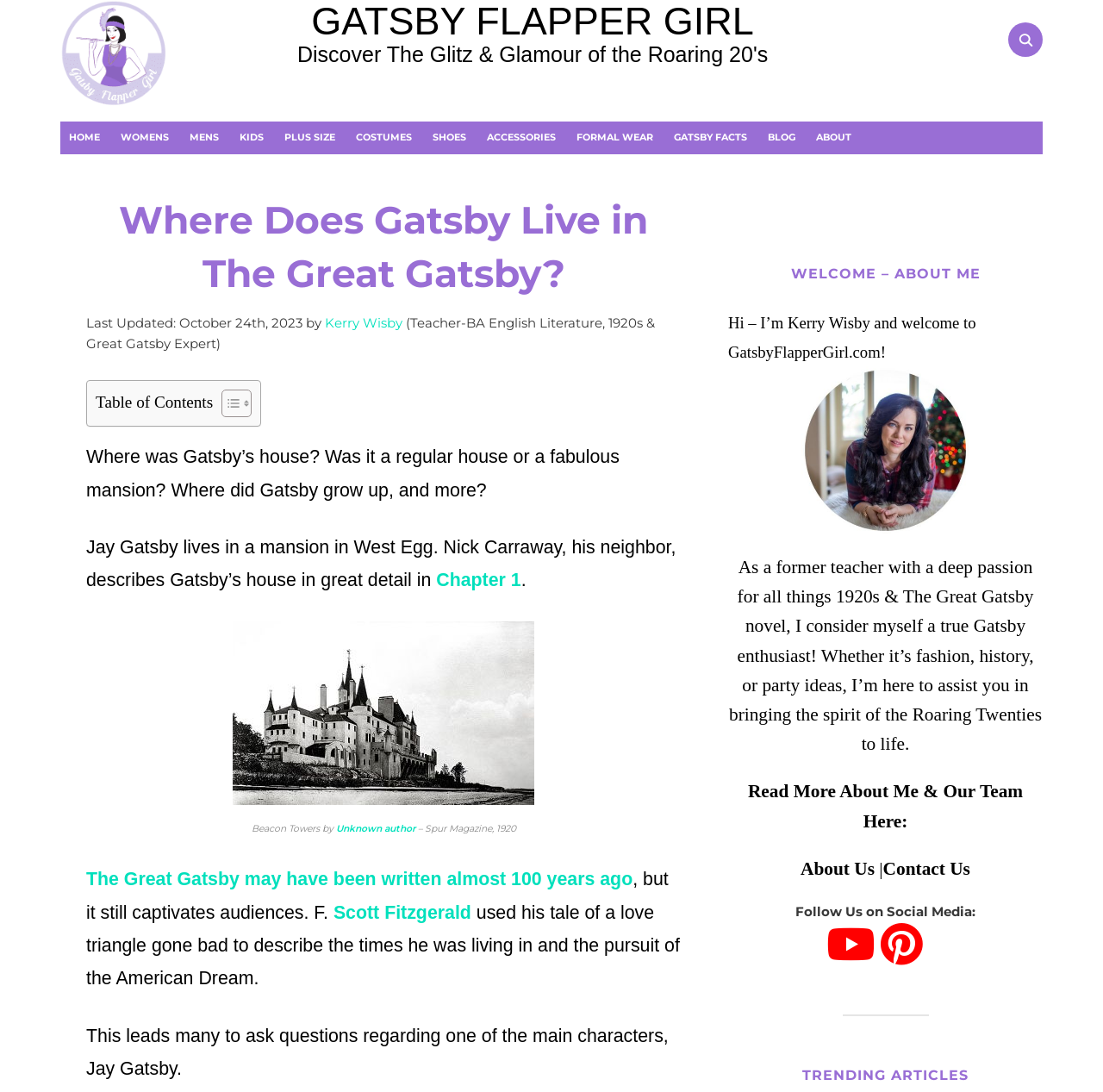Find the bounding box coordinates corresponding to the UI element with the description: "value="Search"". The coordinates should be formatted as [left, top, right, bottom], with values as floats between 0 and 1.

[0.914, 0.111, 0.945, 0.143]